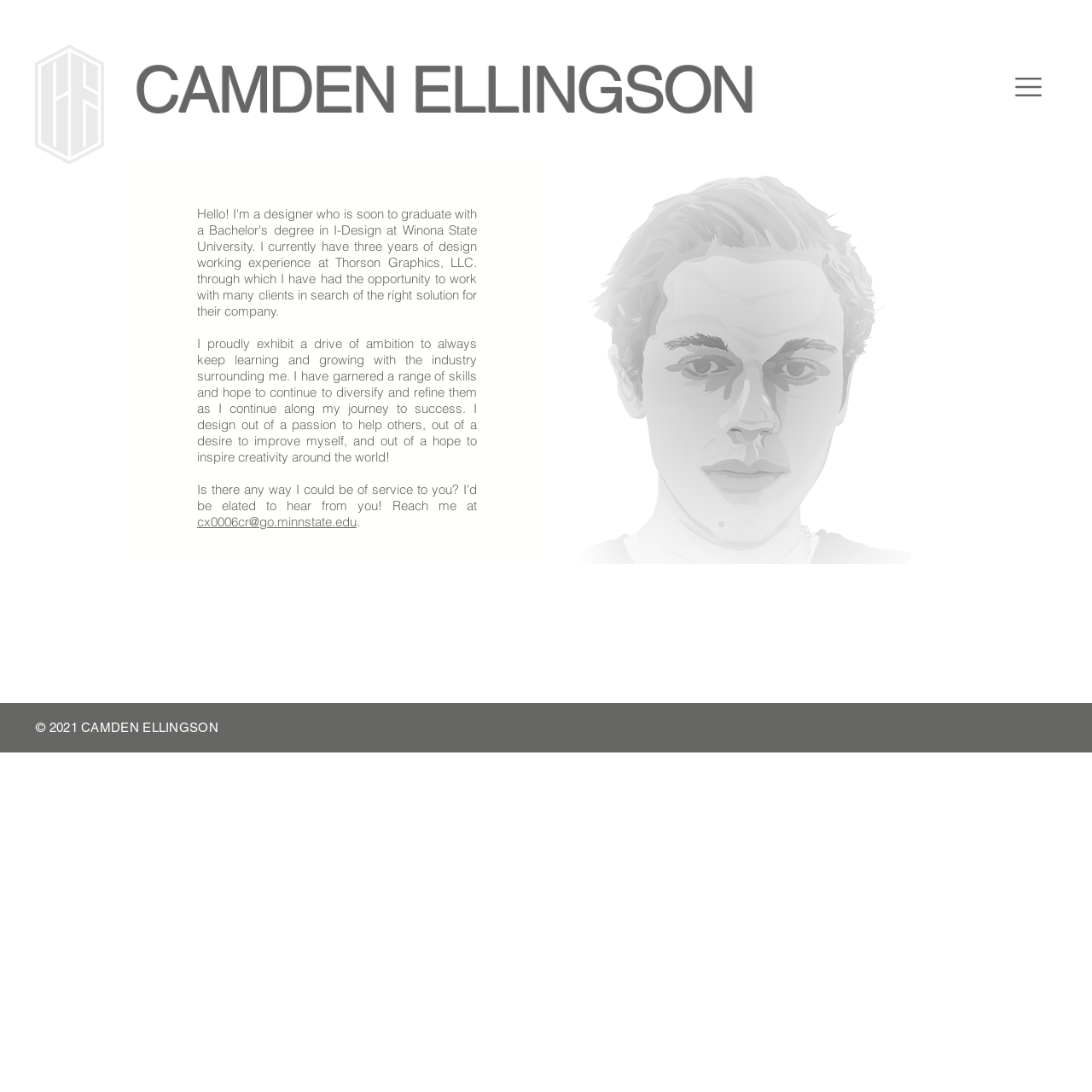Determine the bounding box coordinates for the UI element described. Format the coordinates as (top-left x, top-left y, bottom-right x, bottom-right y) and ensure all values are between 0 and 1. Element description: cx0006cr@go.minnstate.edu

[0.18, 0.47, 0.327, 0.485]